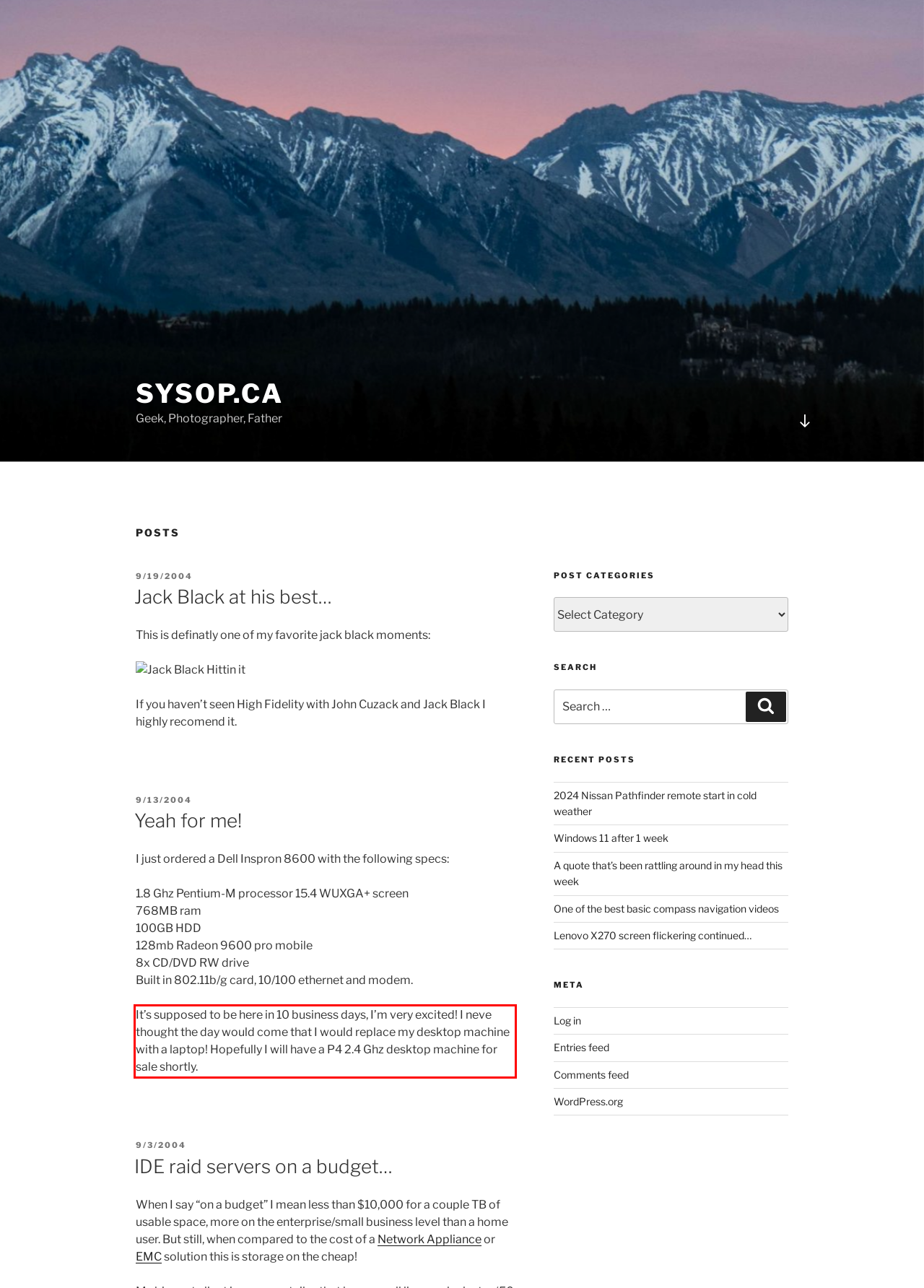You are provided with a screenshot of a webpage that includes a UI element enclosed in a red rectangle. Extract the text content inside this red rectangle.

It’s supposed to be here in 10 business days, I’m very excited! I neve thought the day would come that I would replace my desktop machine with a laptop! Hopefully I will have a P4 2.4 Ghz desktop machine for sale shortly.